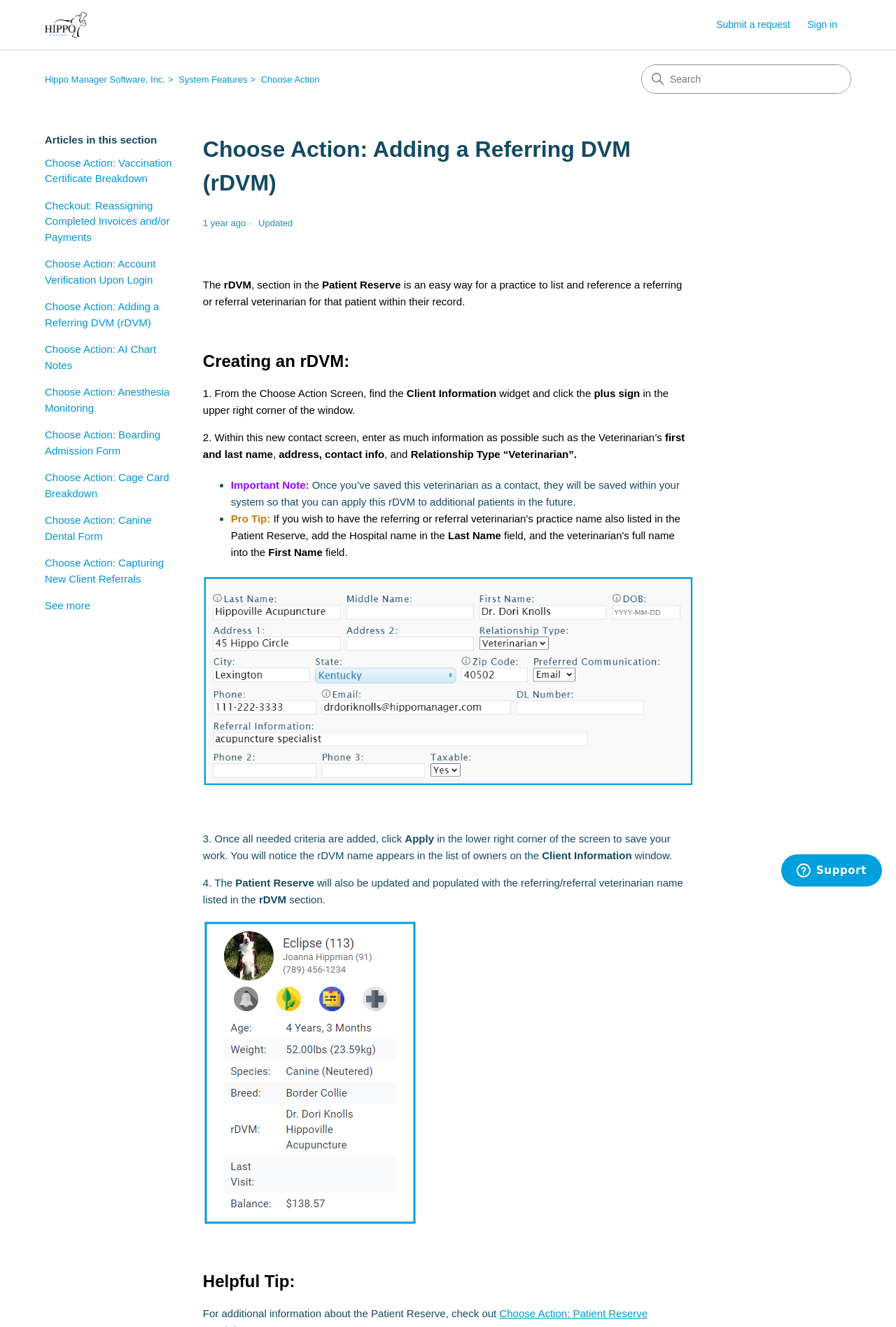Provide a brief response to the question below using one word or phrase:
What is the purpose of the rDVM section in the Patient Reserve?

List and reference a referring or referral veterinarian